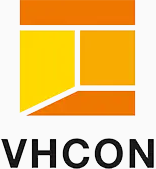What does the logo emphasize?
Could you answer the question in a detailed manner, providing as much information as possible?

The letters 'VHCON' are prominently displayed beneath the graphic, emphasizing the company's focus on modular construction solutions, which implies that the logo is designed to highlight the company's specialization in modular construction.